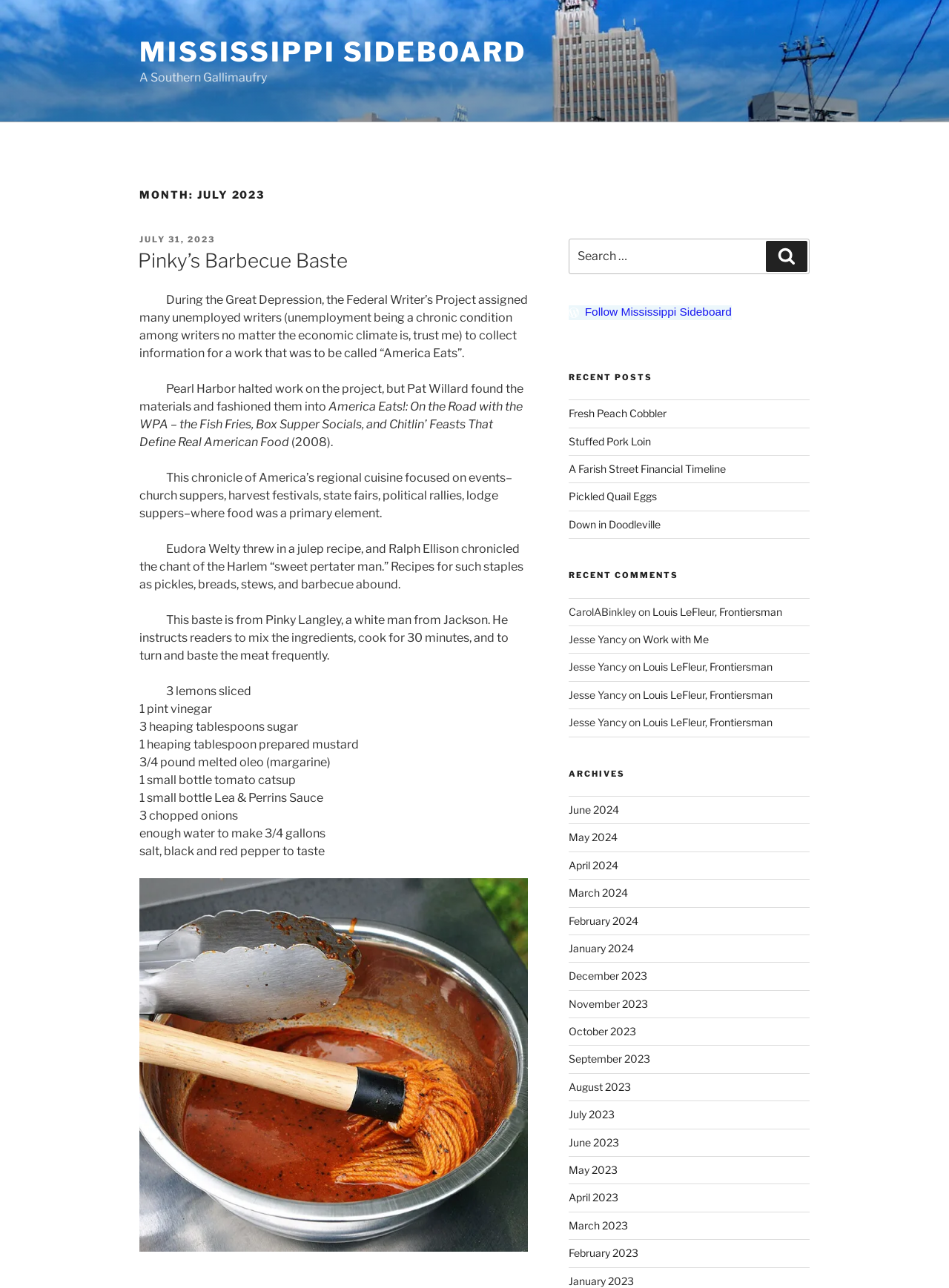Please specify the bounding box coordinates of the area that should be clicked to accomplish the following instruction: "Search for something". The coordinates should consist of four float numbers between 0 and 1, i.e., [left, top, right, bottom].

[0.599, 0.185, 0.853, 0.213]